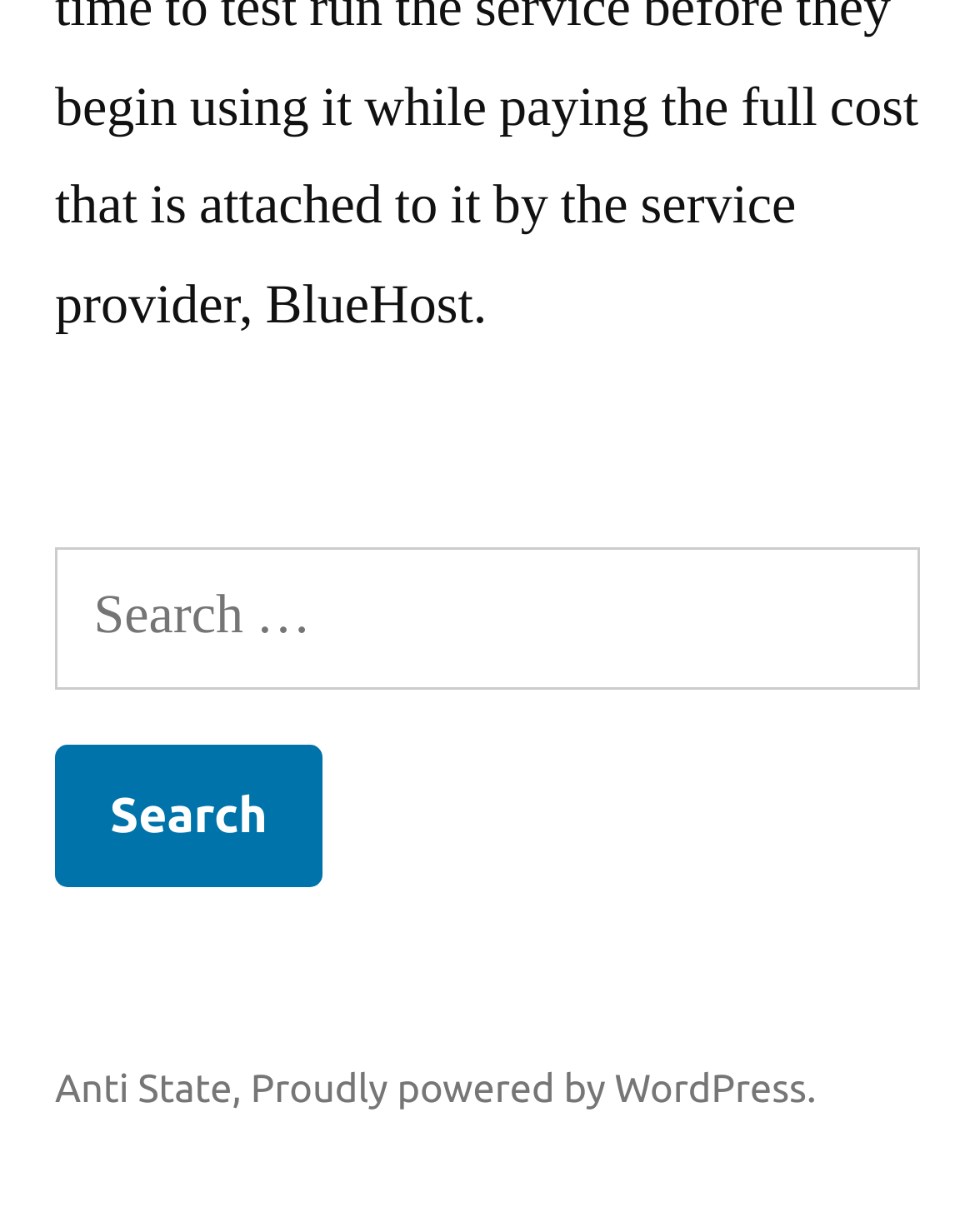Respond to the question below with a single word or phrase:
How many links are there in the footer section?

2